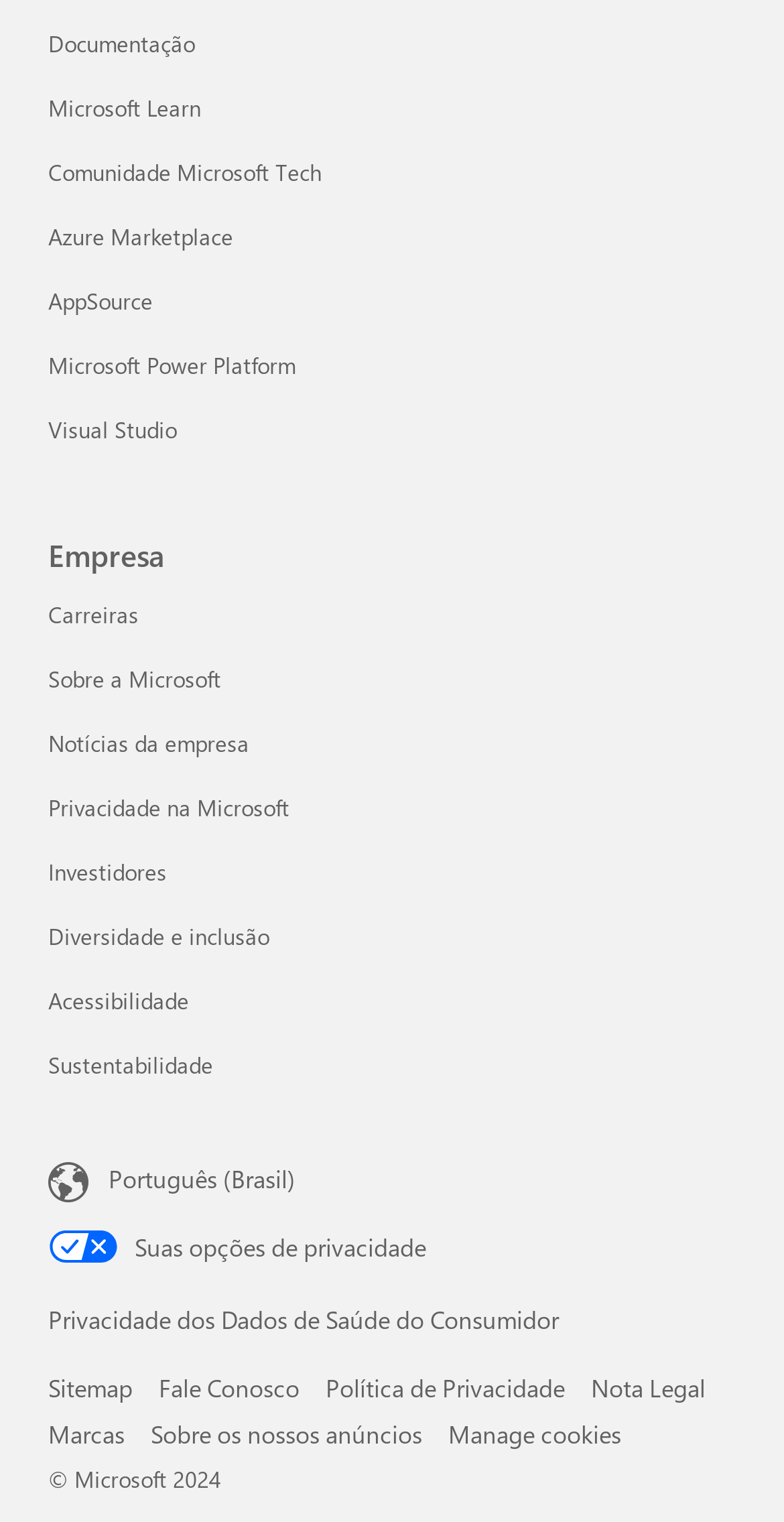Identify the bounding box of the UI component described as: "Visual Studio".

[0.062, 0.272, 0.226, 0.292]